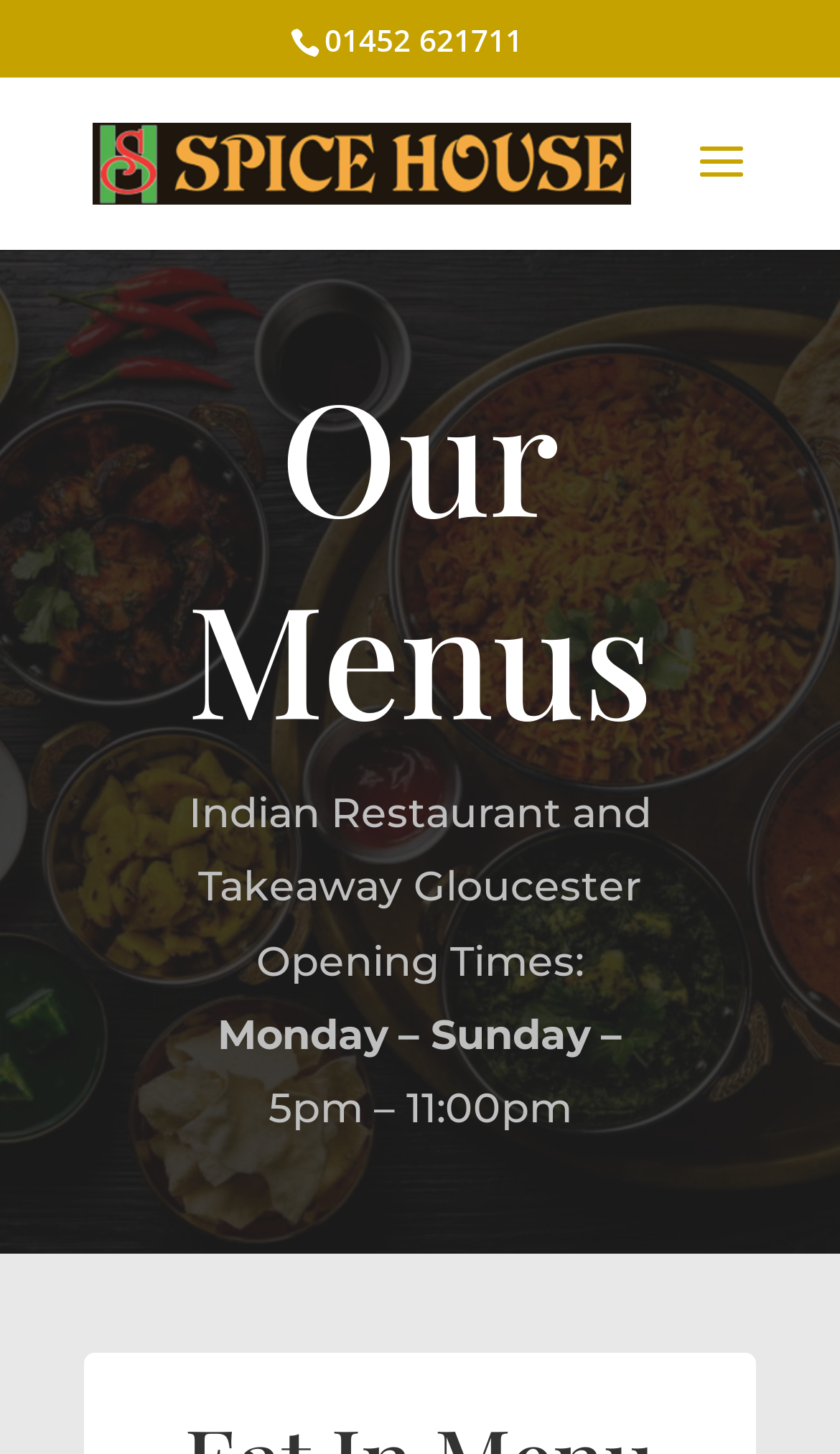Elaborate on the different components and information displayed on the webpage.

The webpage is about the menus of Spice House Gloucester, an Indian restaurant and takeaway in Gloucester. At the top, there is a phone number, 01452 621711, displayed prominently. Below it, there is a link to Spice House Gloucester, accompanied by an image of the restaurant's logo. 

The main content of the page is divided into sections. The first section is headed by "Our Menus", which is a prominent heading. Below this heading, there is a brief description of the restaurant, stating that it is an Indian restaurant and takeaway in Gloucester. 

Further down, there is a section about the opening times of the restaurant. This section is introduced by the text "Opening Times:", followed by the specific times, which are Monday to Sunday from 5 pm to 11:00 pm.